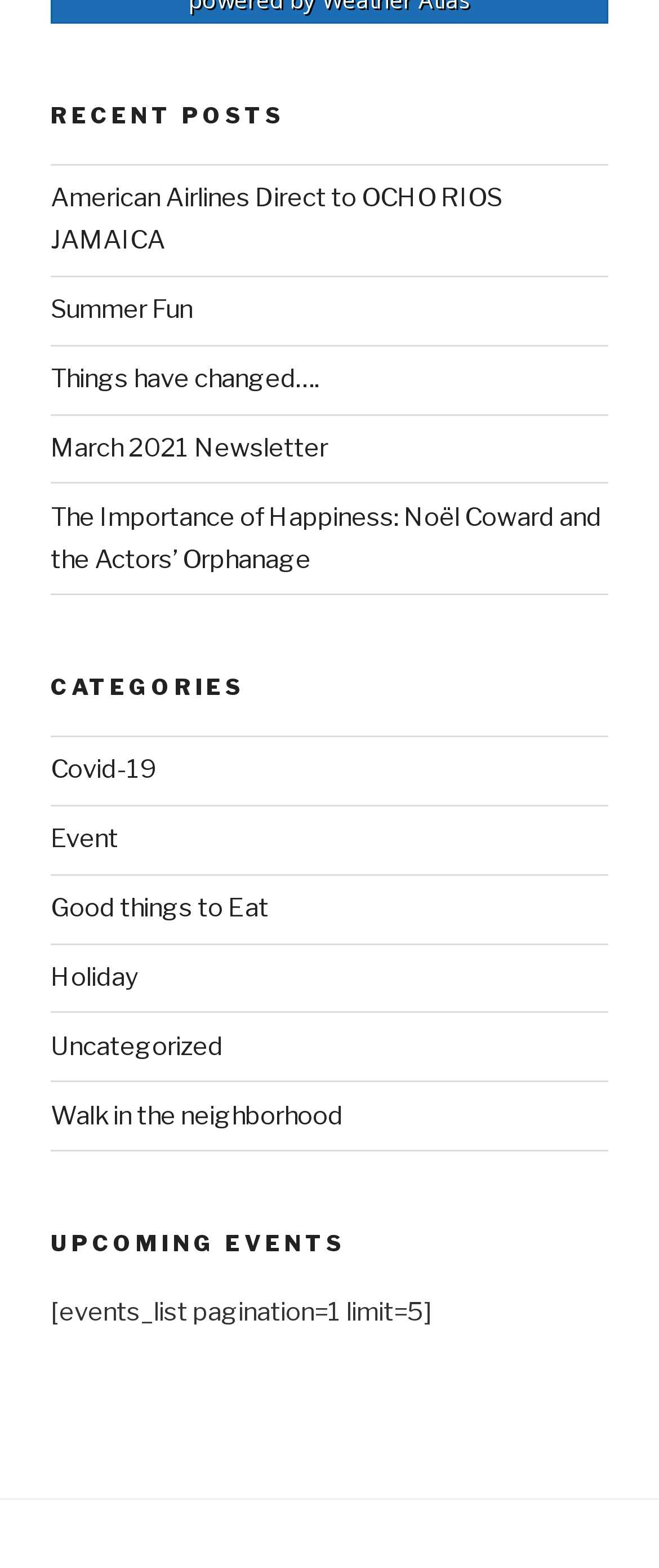What type of content is categorized under 'Good things to Eat'?
Could you please answer the question thoroughly and with as much detail as possible?

Based on the category name 'Good things to Eat', it is likely that the content categorized under it is related to food.